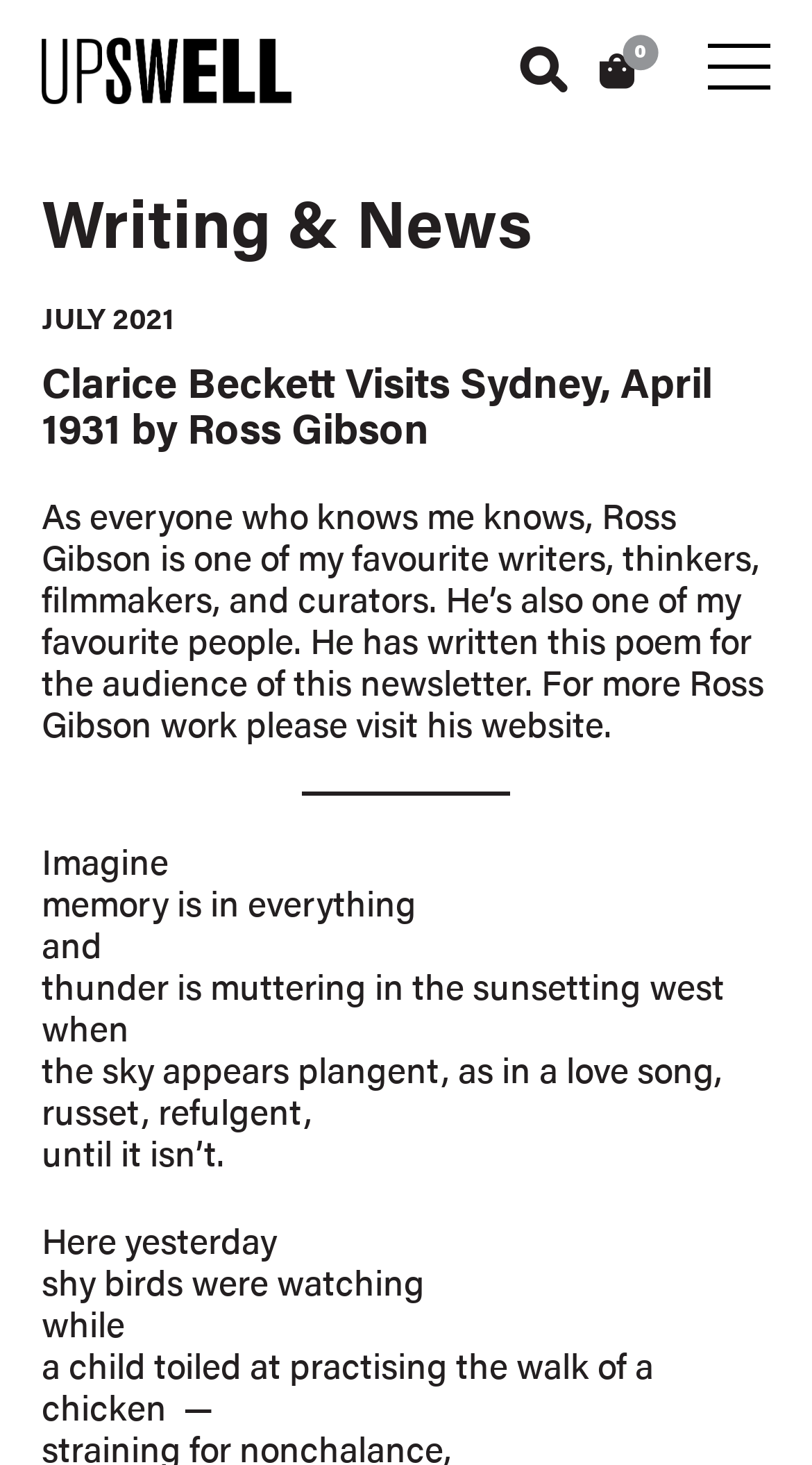Determine the bounding box coordinates for the HTML element described here: "website".

[0.592, 0.476, 0.744, 0.511]